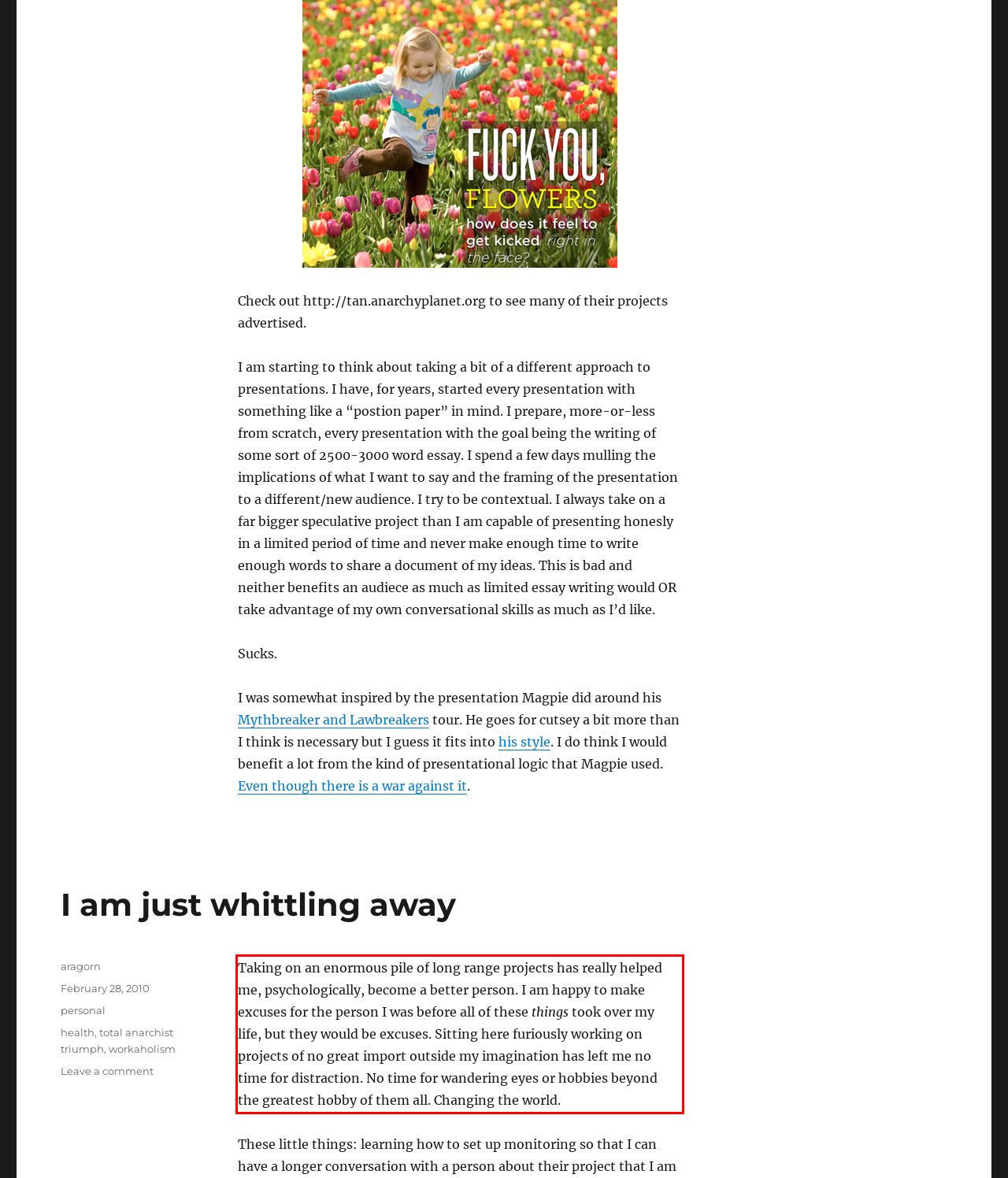Locate the red bounding box in the provided webpage screenshot and use OCR to determine the text content inside it.

Taking on an enormous pile of long range projects has really helped me, psychologically, become a better person. I am happy to make excuses for the person I was before all of these things took over my life, but they would be excuses. Sitting here furiously working on projects of no great import outside my imagination has left me no time for distraction. No time for wandering eyes or hobbies beyond the greatest hobby of them all. Changing the world.